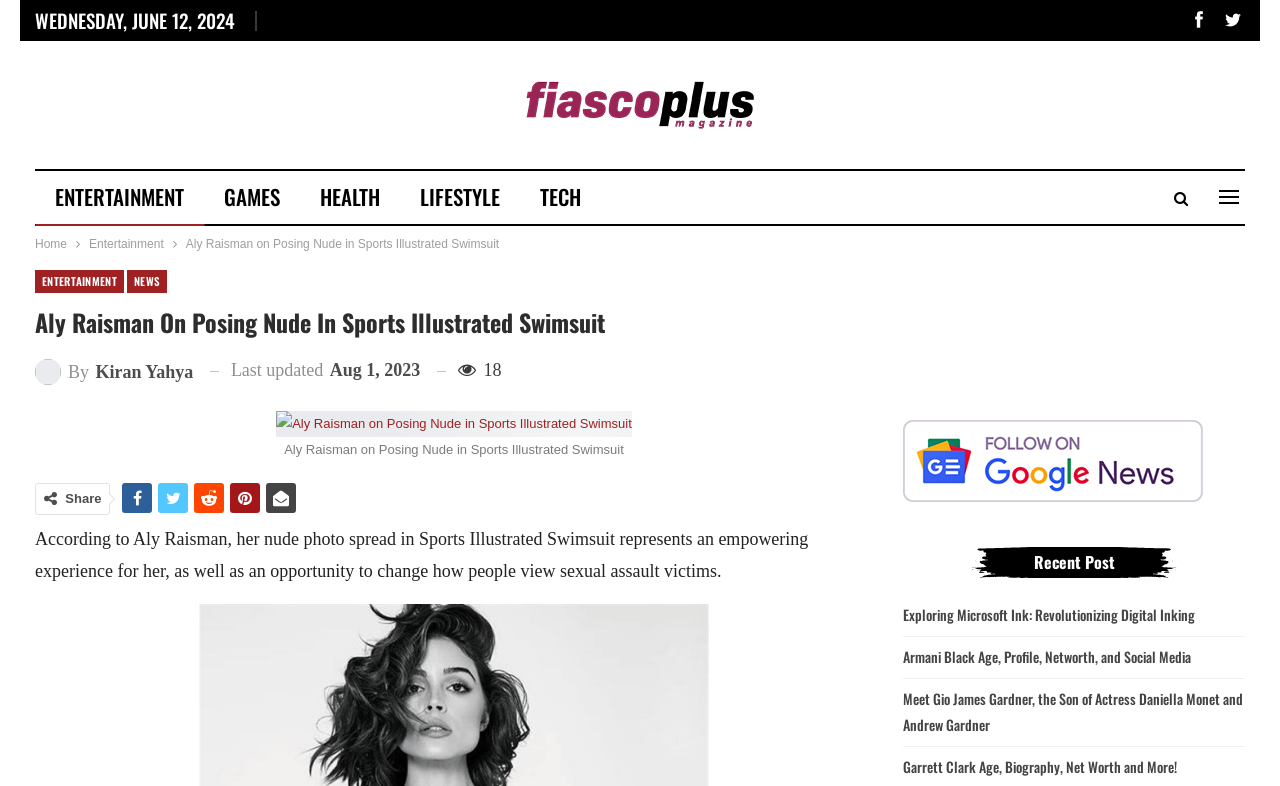What is the name of the author of the article?
Look at the image and provide a detailed response to the question.

I identified the author's name by examining the link element with the text 'By Kiran Yahya', which is located below the article title.